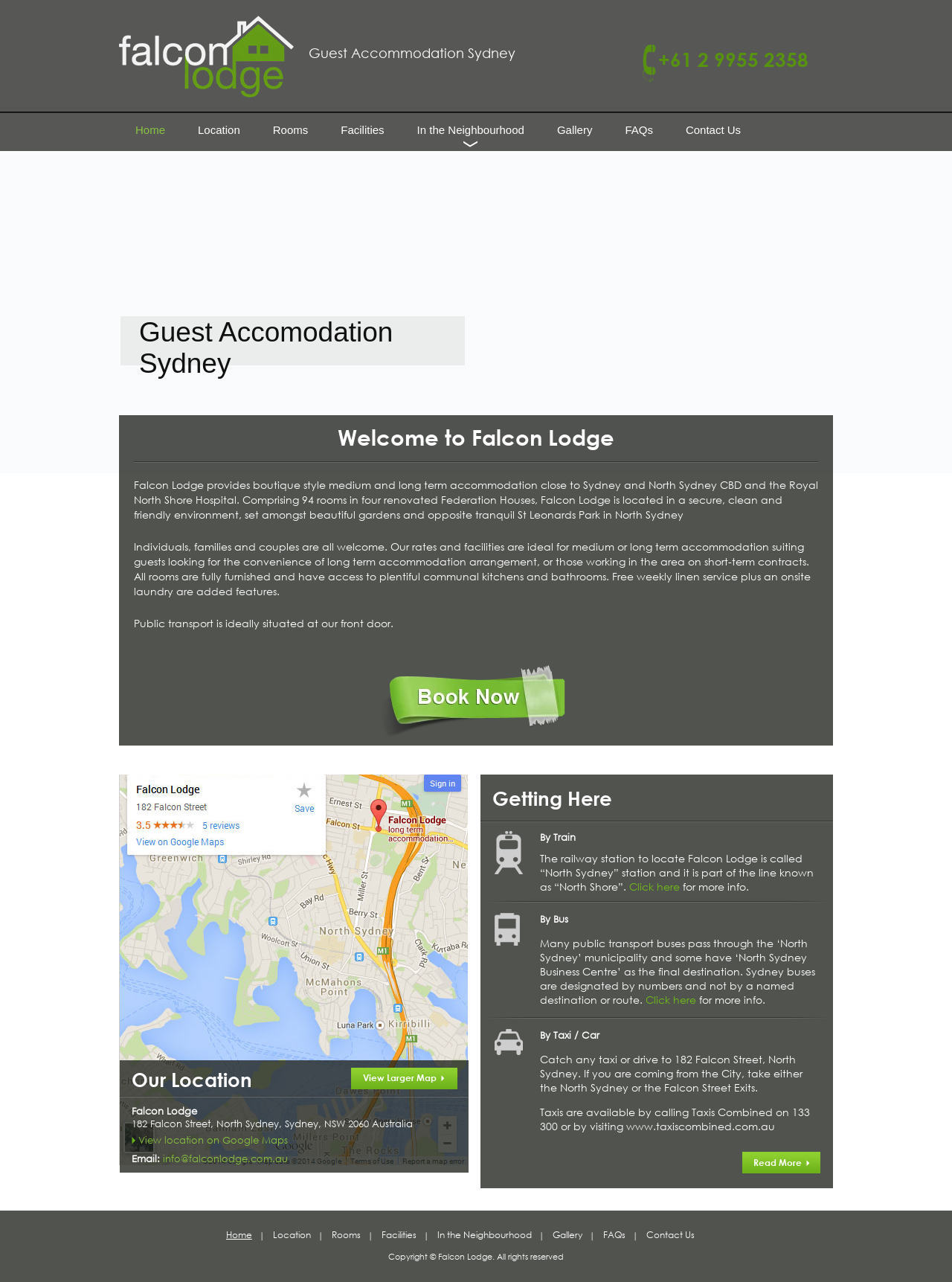Please provide the bounding box coordinates for the element that needs to be clicked to perform the following instruction: "View the location on Google Maps". The coordinates should be given as four float numbers between 0 and 1, i.e., [left, top, right, bottom].

[0.138, 0.882, 0.492, 0.894]